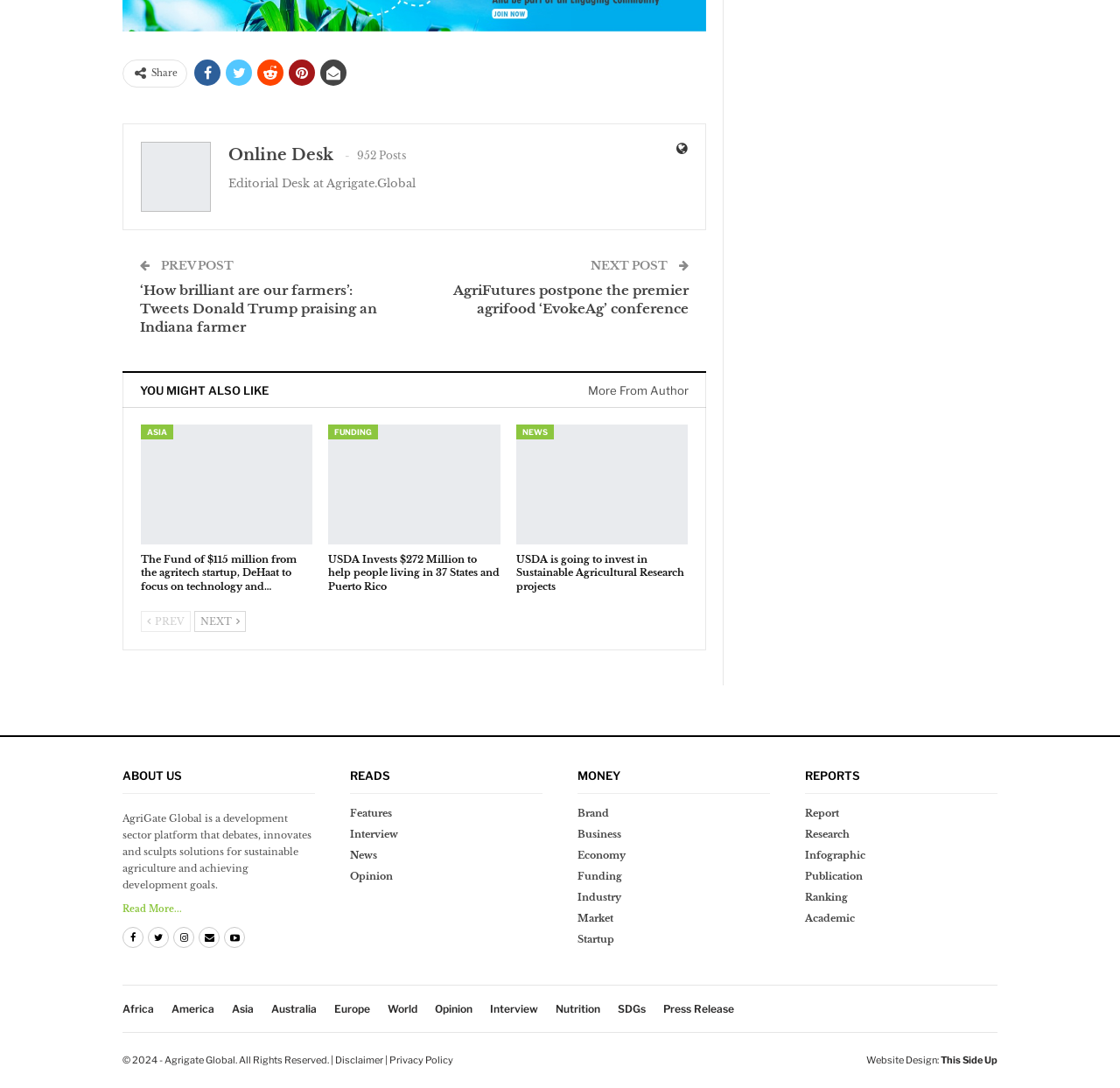What is the name of the online desk?
Using the picture, provide a one-word or short phrase answer.

Online Desk